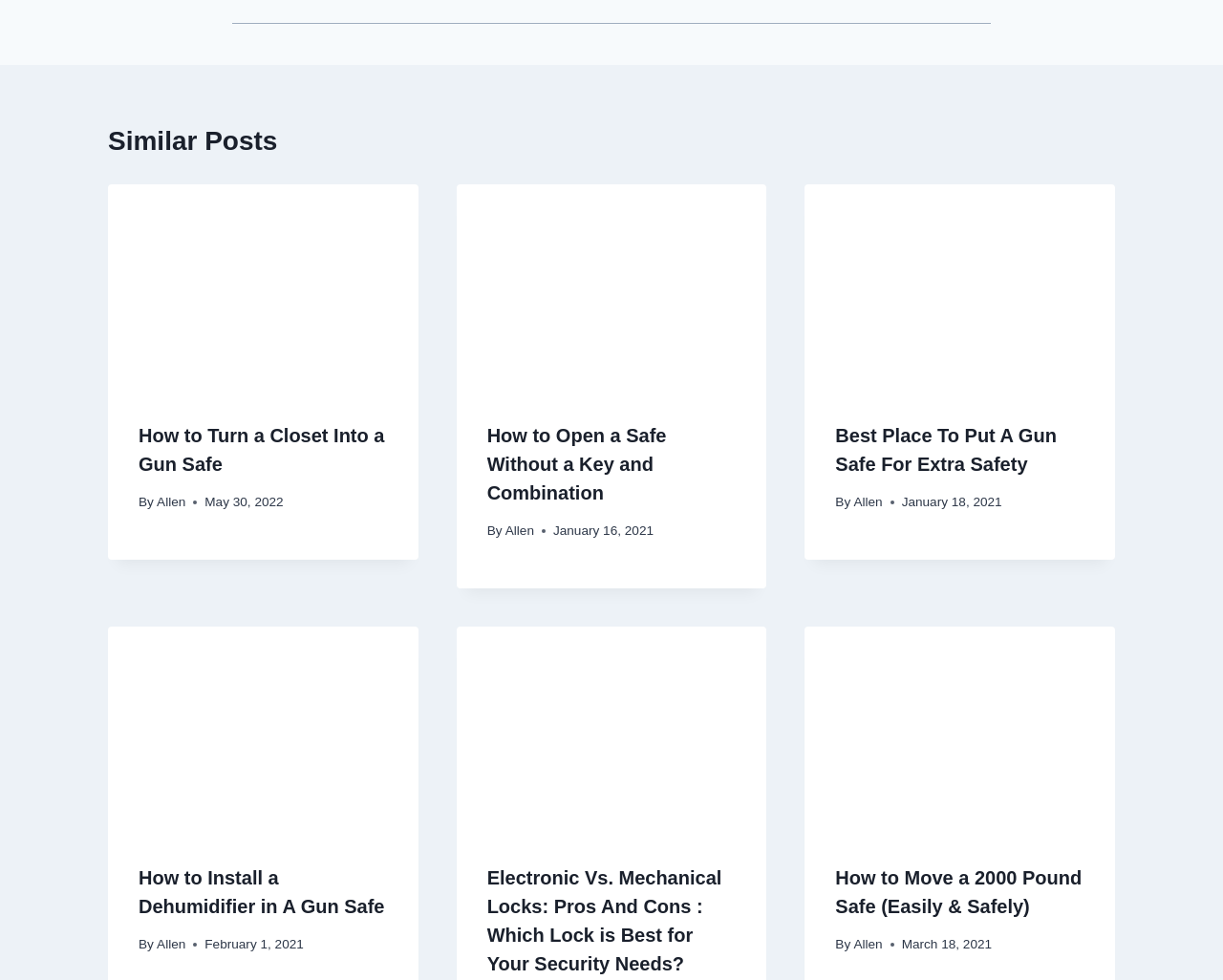Identify the bounding box coordinates of the specific part of the webpage to click to complete this instruction: "Call the business enquiry number".

None